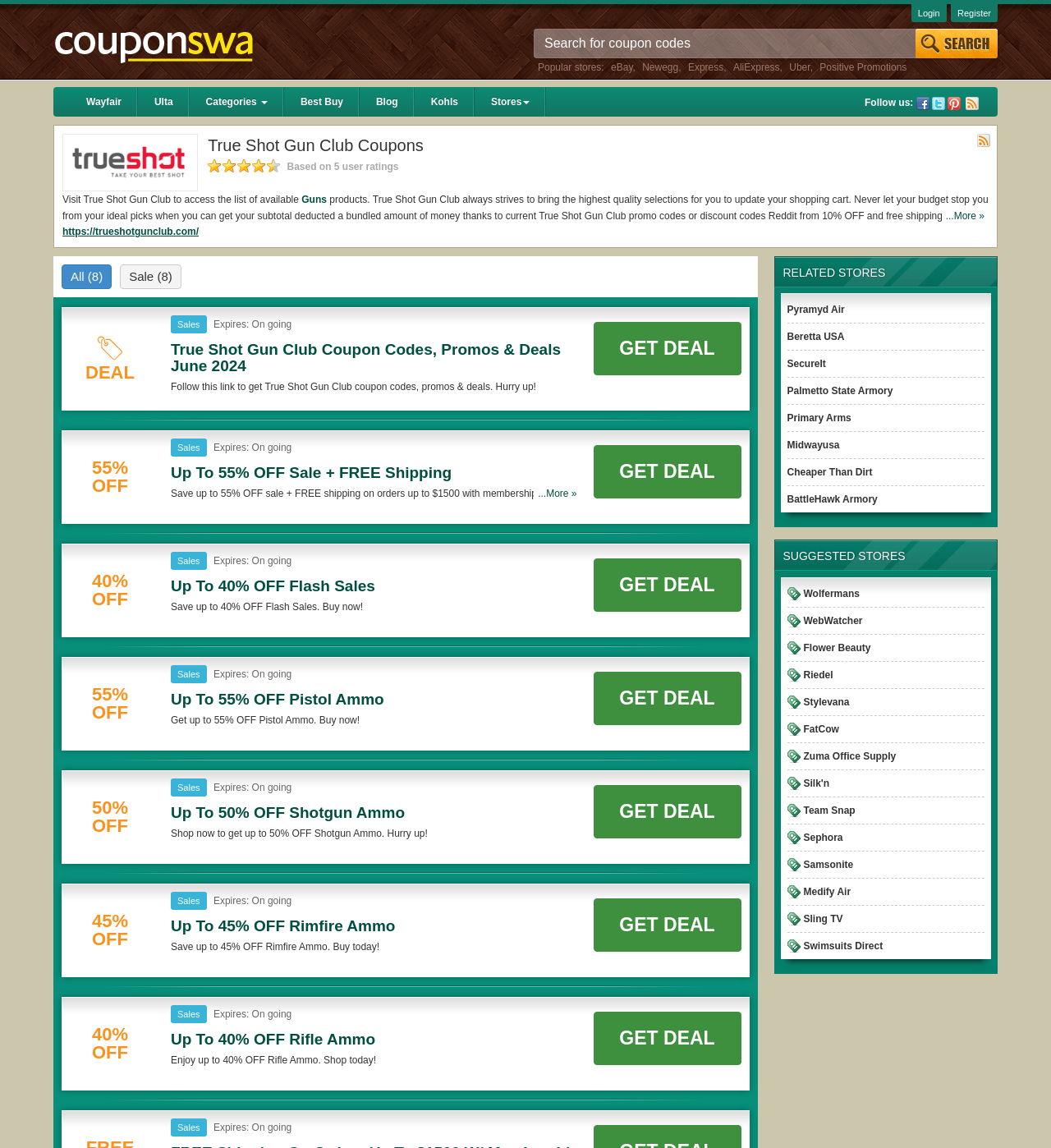Refer to the image and provide an in-depth answer to the question:
What is the name of the website that collects the latest True Shot Gun Club Coupons Reddit?

The webpage mentions that Couponswa.com collects the latest True Shot Gun Club Coupons Reddit, which suggests that this website is a reliable source for finding True Shot Gun Club promo codes and discounts.